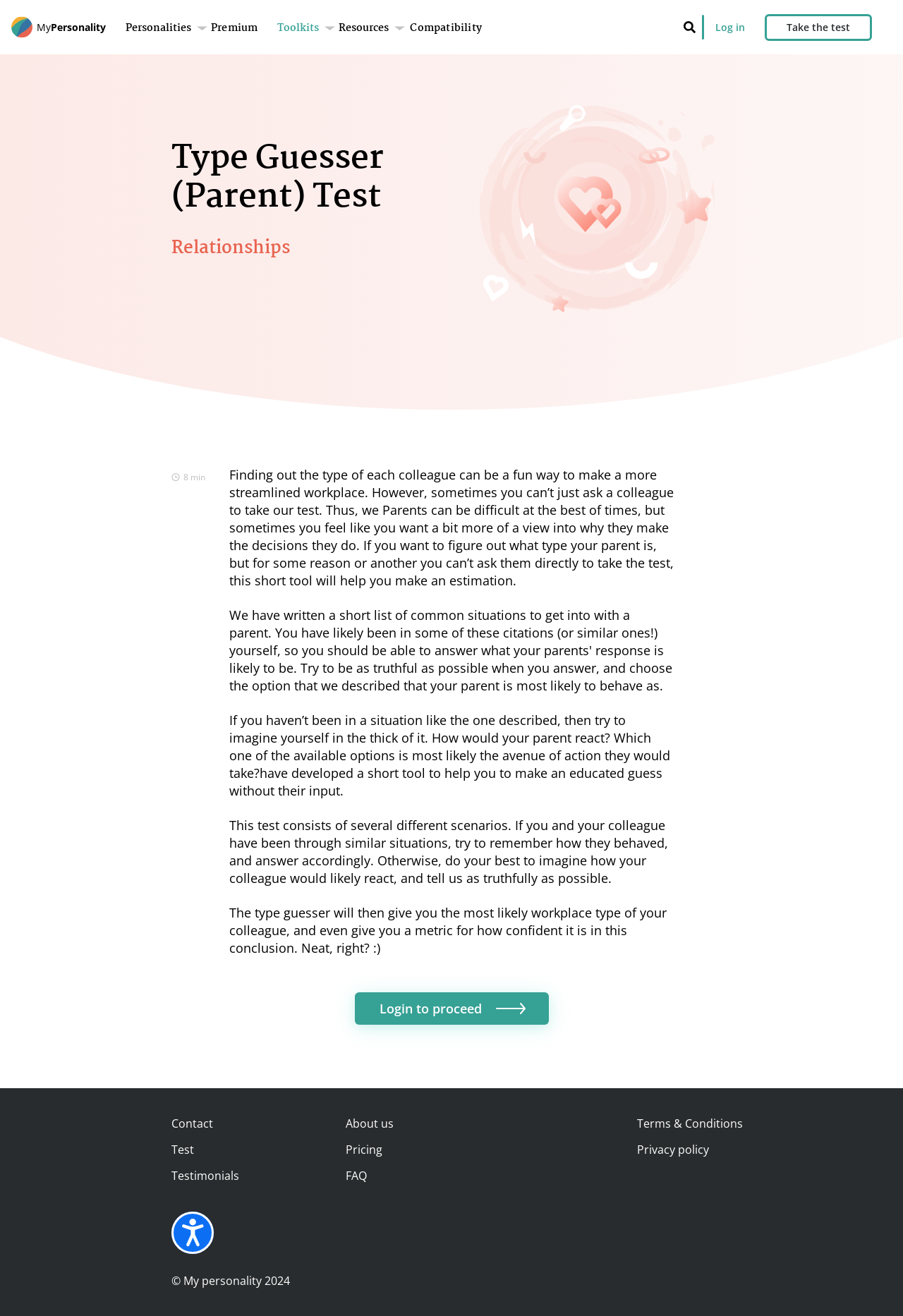Provide the bounding box coordinates of the UI element this sentence describes: "Login to proceed".

[0.393, 0.754, 0.607, 0.779]